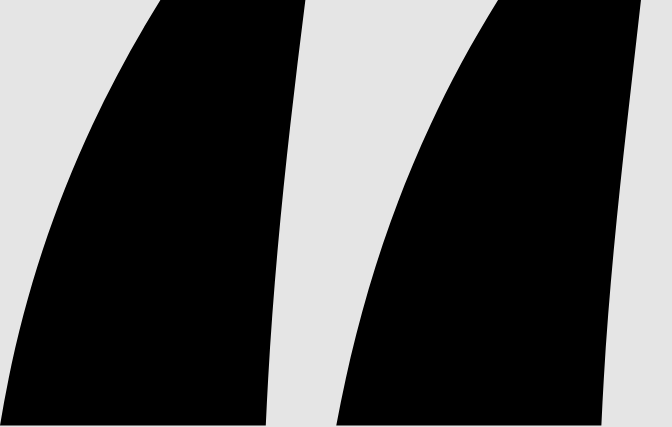What is the purpose of the imagery?
Give a one-word or short phrase answer based on the image.

To emphasize importance